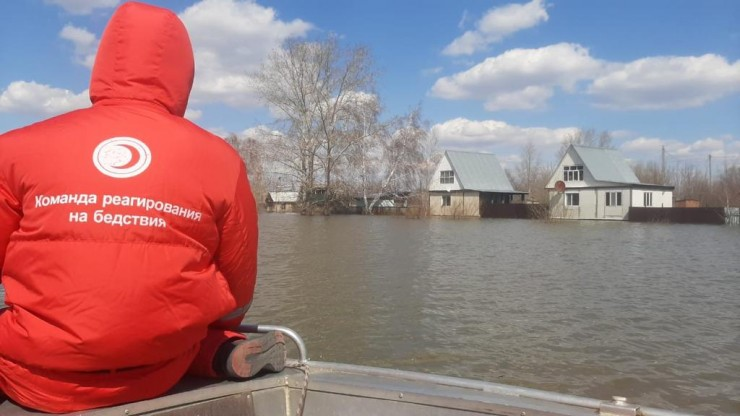Give an in-depth description of what is happening in the image.

In this poignant image, a member of the disaster response team, clad in a bright red jacket emblazoned with the words "Кoманда реaгирования на бедствия" (Disaster Response Team), sits on a boat, gazing out over a flooded landscape. The waters surround several partially submerged houses, illustrating the extent of the flooding in the region. The cloudy blue sky contrasts with the serene yet somber scene, highlighting the challenges faced by local residents impacted by the recent floods. This snapshot captures a moment of reflection amid ongoing relief efforts, showcasing the commitment of humanitarian responders as they support affected communities, providing essential aid and assistance in the face of adversity.